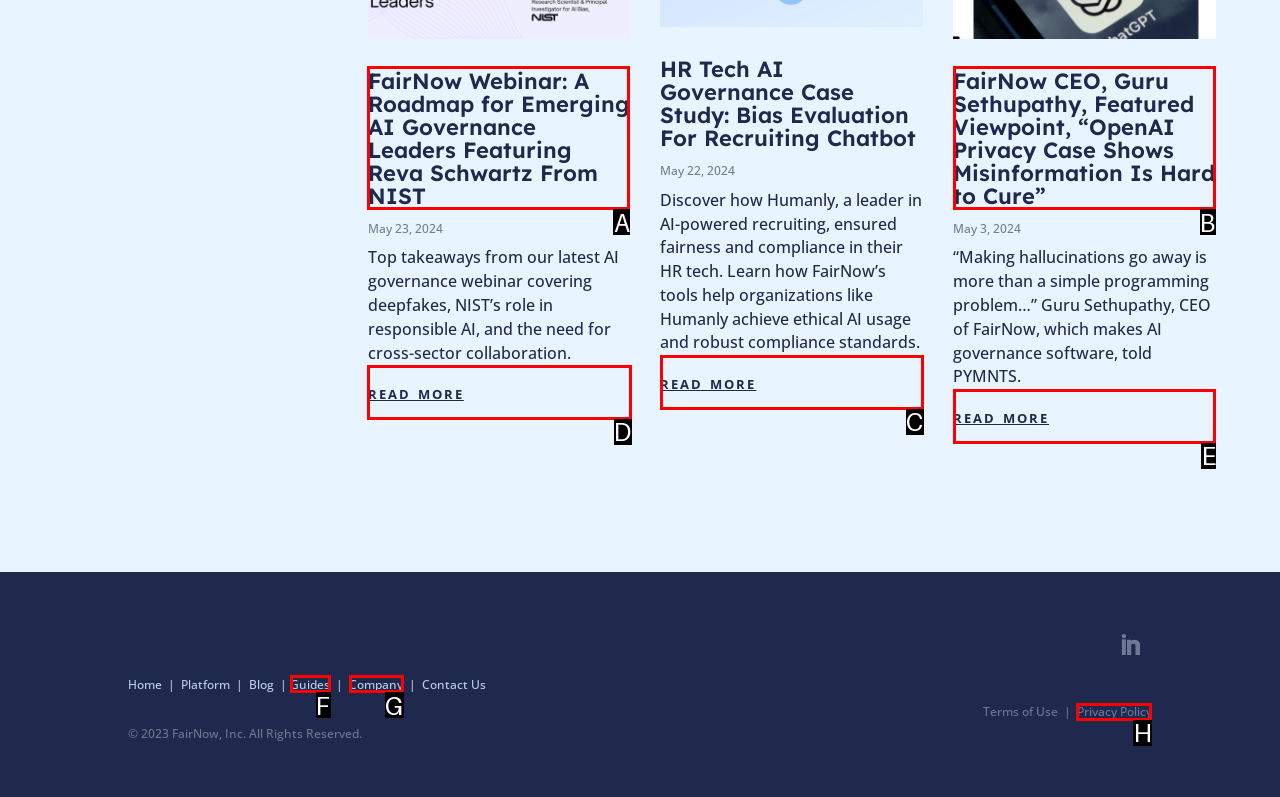Out of the given choices, which letter corresponds to the UI element required to Share on Facebook? Answer with the letter.

None